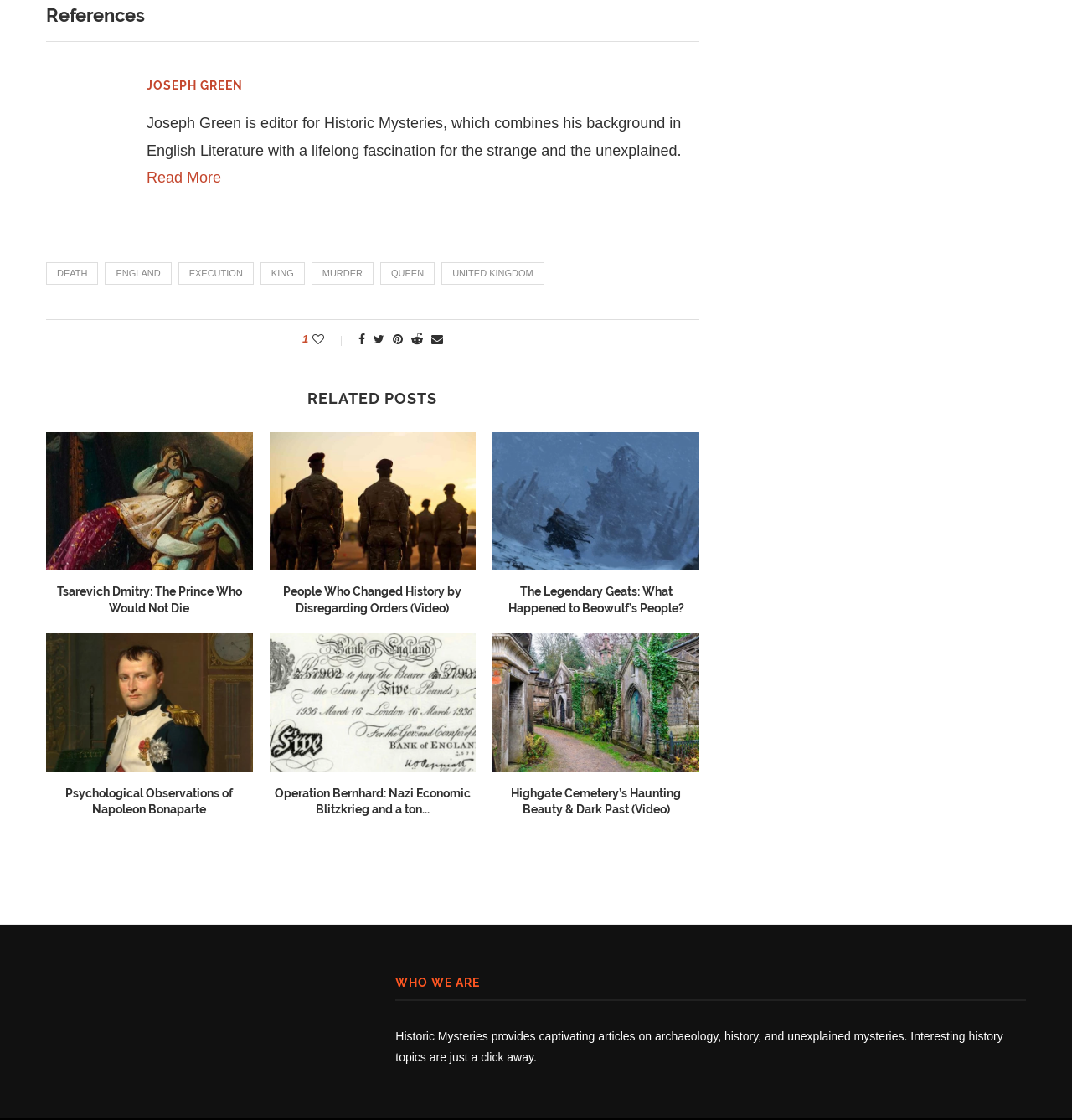Please find the bounding box coordinates of the element that must be clicked to perform the given instruction: "Like the post". The coordinates should be four float numbers from 0 to 1, i.e., [left, top, right, bottom].

[0.292, 0.297, 0.324, 0.309]